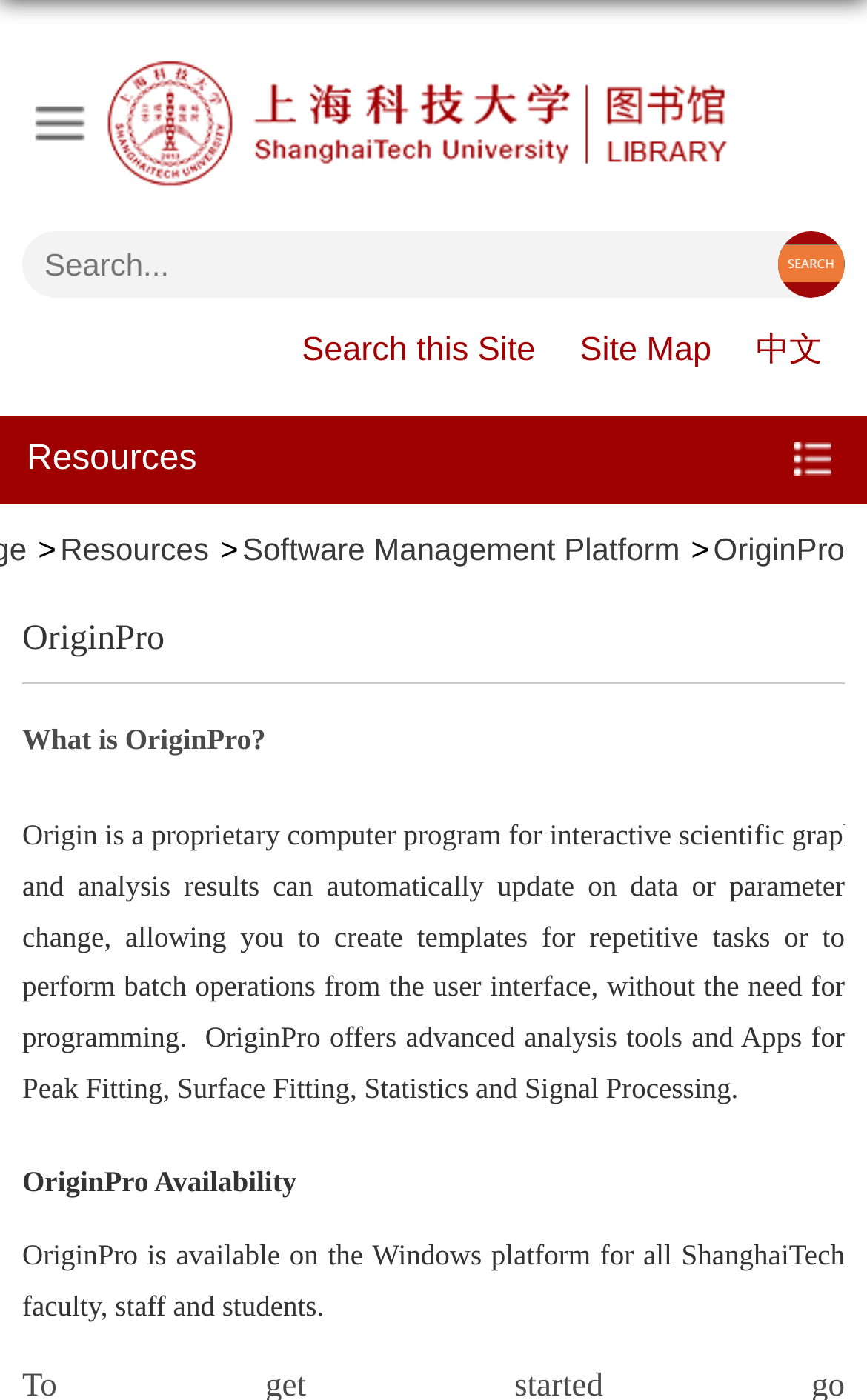Please determine the bounding box coordinates, formatted as (top-left x, top-left y, bottom-right x, bottom-right y), with all values as floating point numbers between 0 and 1. Identify the bounding box of the region described as: parent_node: Search this Site

[0.026, 0.062, 0.113, 0.116]